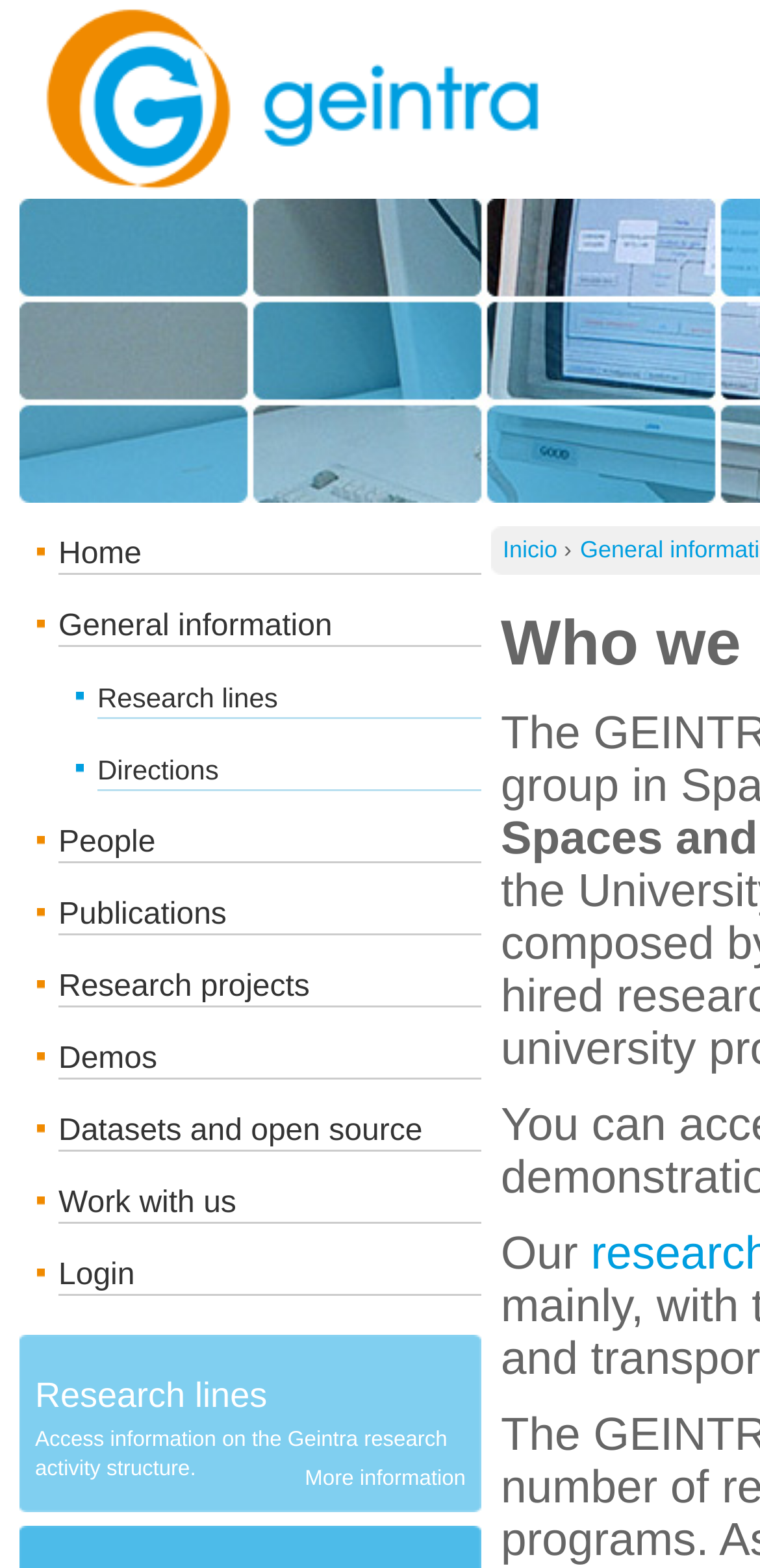Determine the bounding box coordinates of the region I should click to achieve the following instruction: "go to home page". Ensure the bounding box coordinates are four float numbers between 0 and 1, i.e., [left, top, right, bottom].

[0.077, 0.339, 0.633, 0.367]